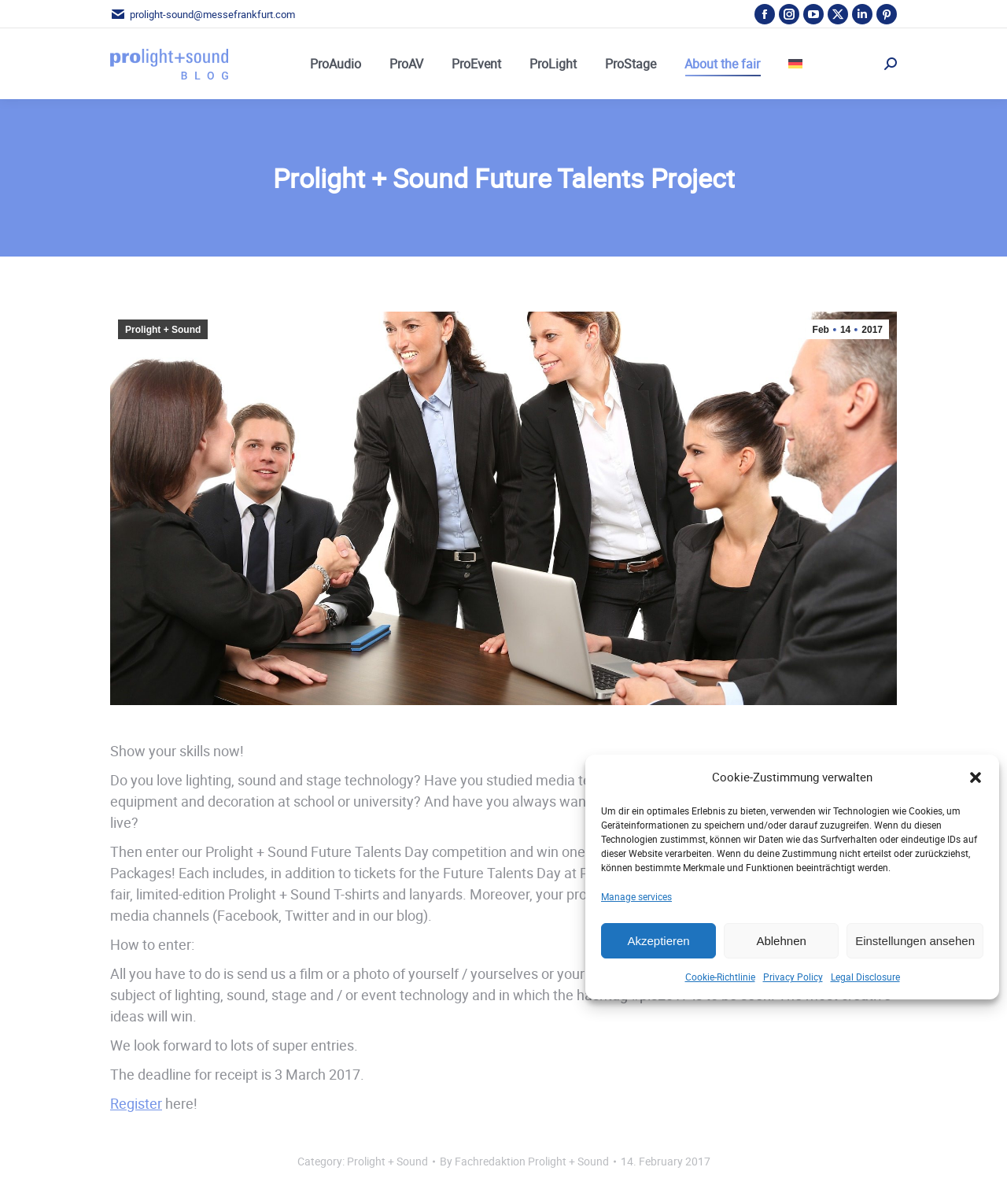Find the bounding box coordinates for the area you need to click to carry out the instruction: "Click the 'Close dialog' button". The coordinates should be four float numbers between 0 and 1, indicated as [left, top, right, bottom].

[0.961, 0.639, 0.977, 0.652]